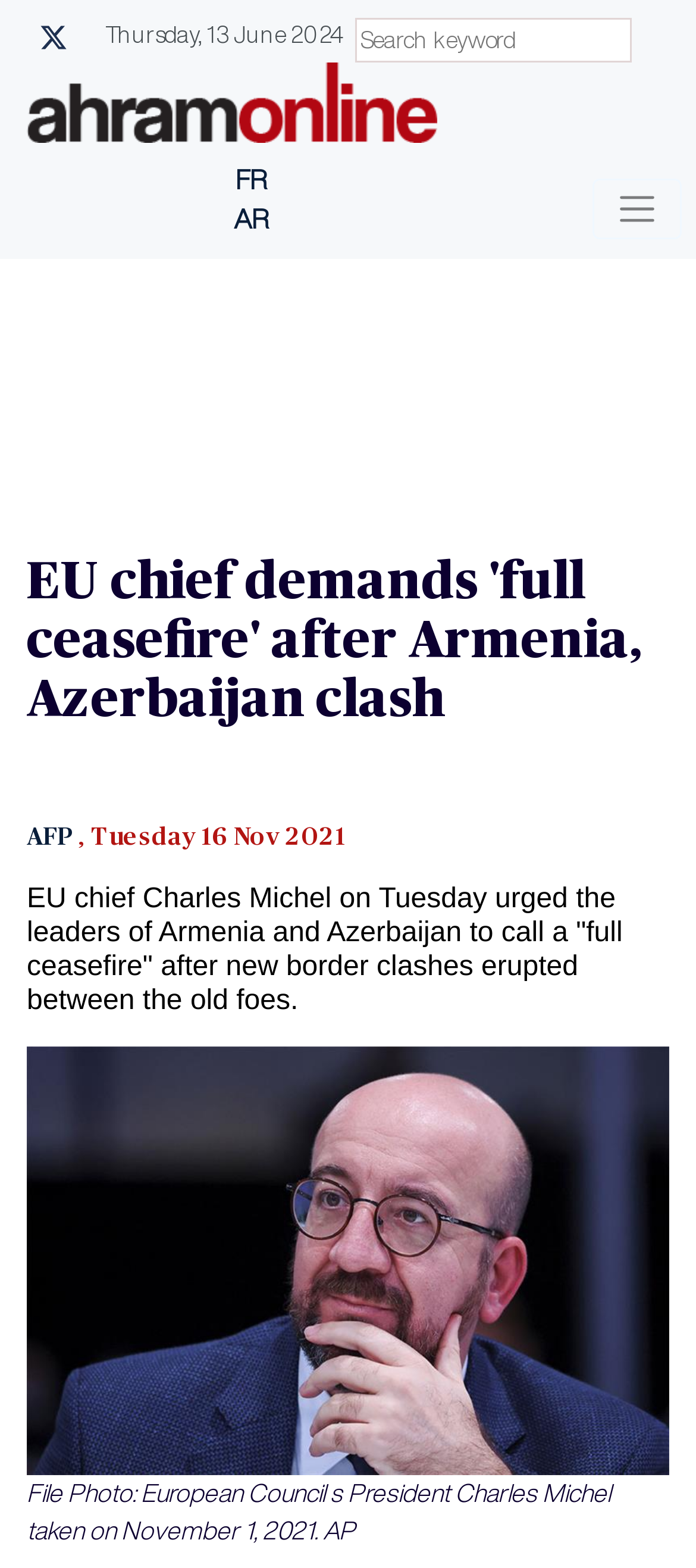What is the source of the news article?
Please provide a detailed and comprehensive answer to the question.

I found the source by looking at the heading element with the text 'AFP, Tuesday 16 Nov 2021' which is located below the main heading of the webpage.